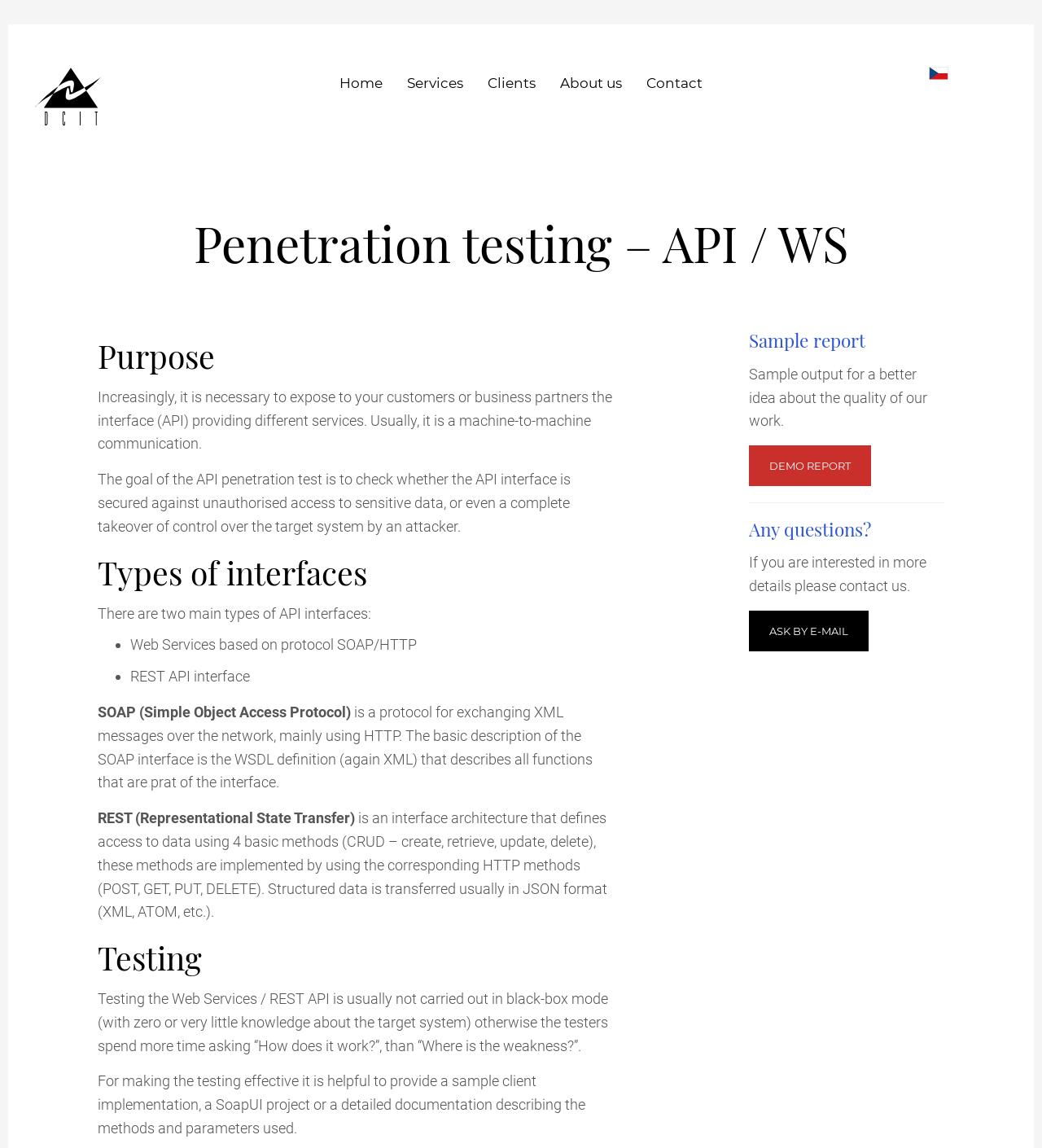Determine the bounding box coordinates of the UI element described by: "alt="CS"".

[0.891, 0.057, 0.911, 0.069]